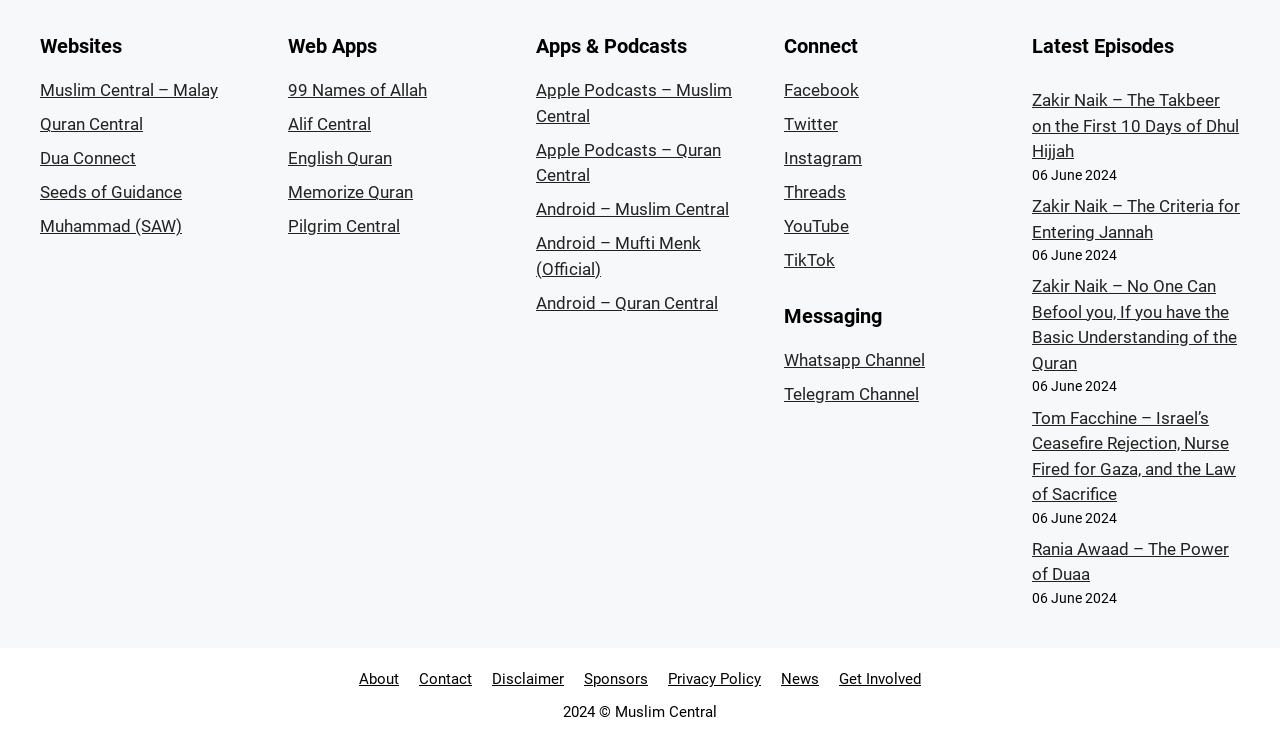Please find the bounding box for the UI element described by: "Contact Us →".

None